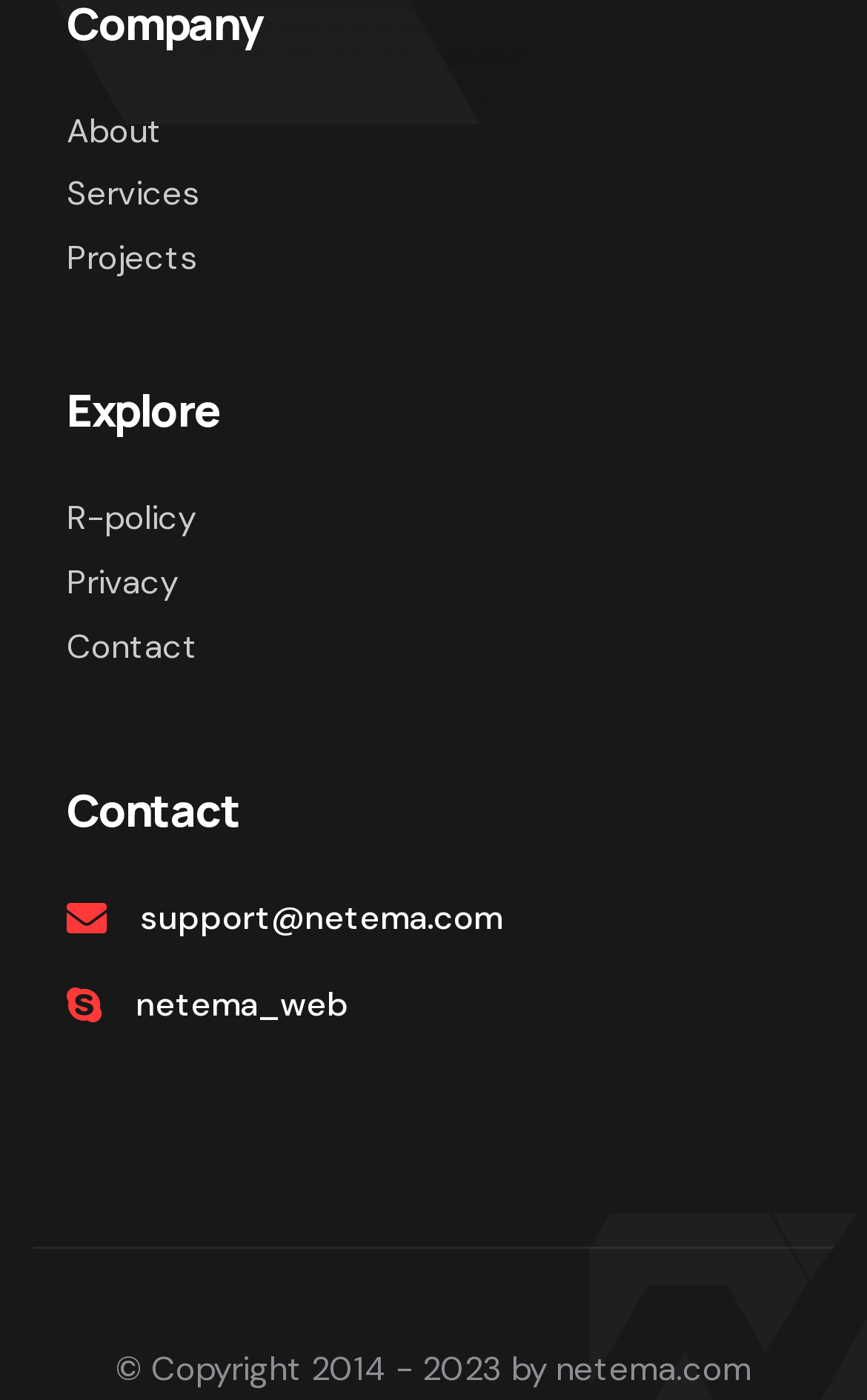Identify the bounding box coordinates for the element that needs to be clicked to fulfill this instruction: "Select language assistance in العربية". Provide the coordinates in the format of four float numbers between 0 and 1: [left, top, right, bottom].

None